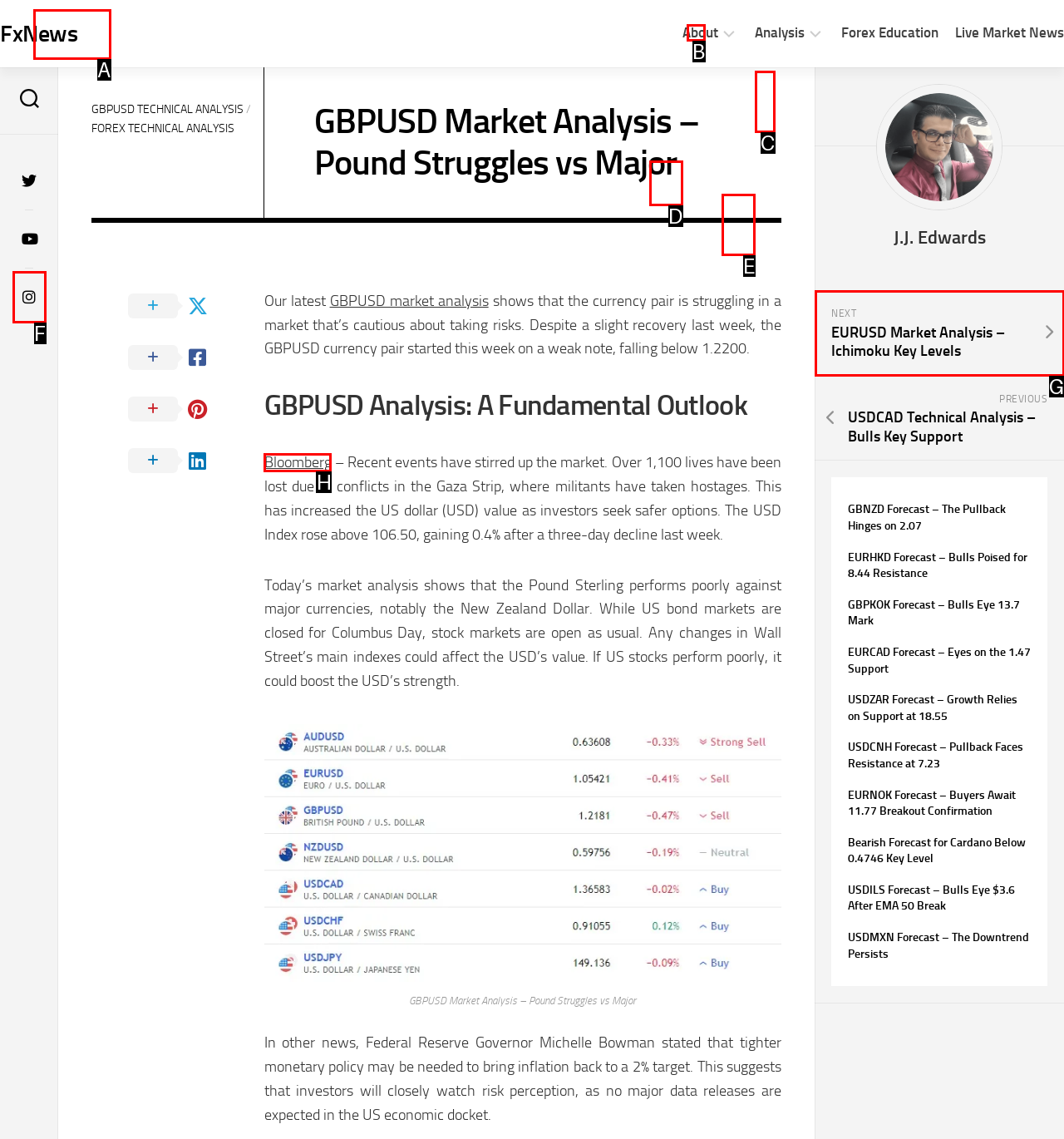Determine the right option to click to perform this task: View the EURUSD Market Analysis
Answer with the correct letter from the given choices directly.

G